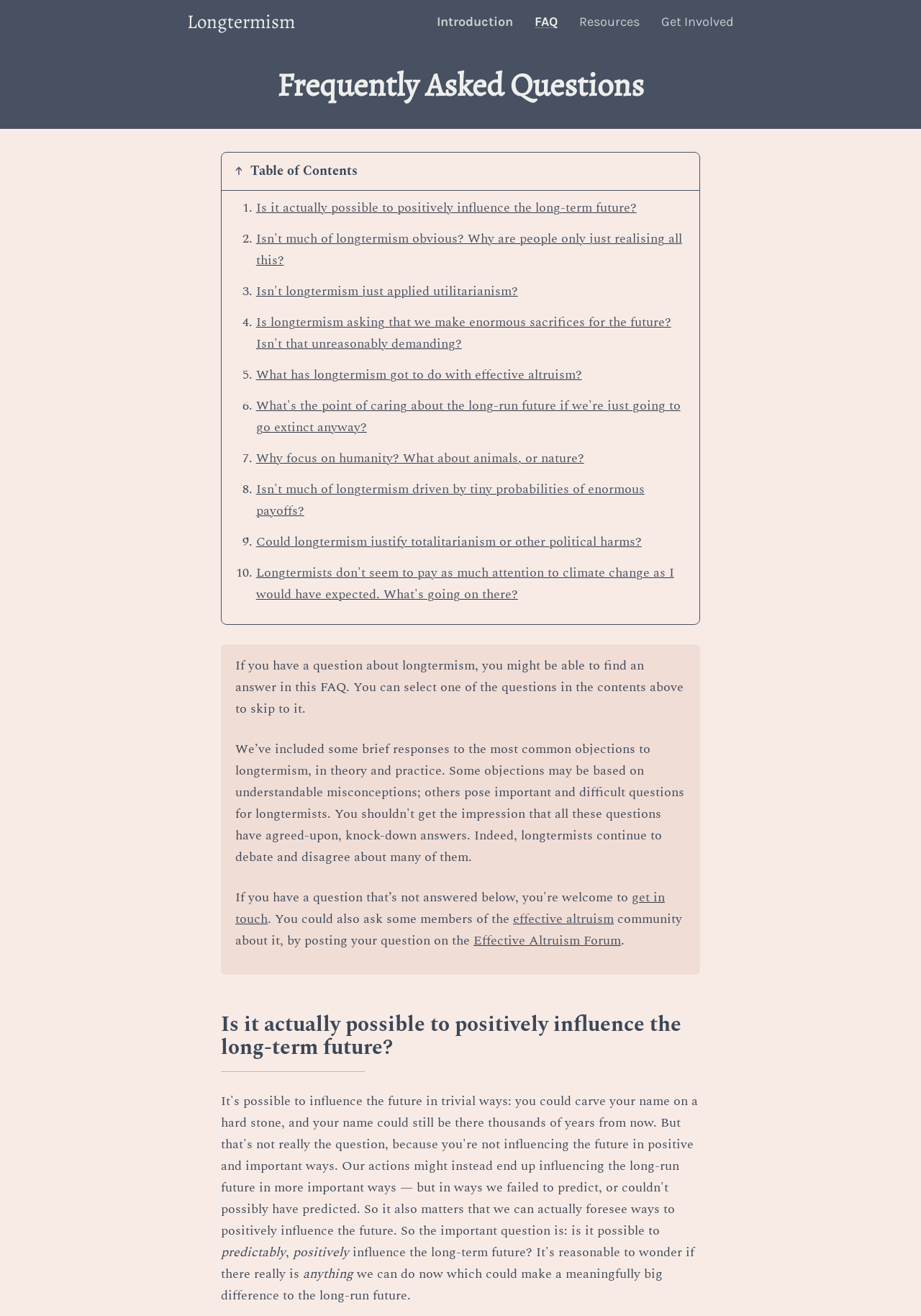Determine the bounding box coordinates of the clickable region to carry out the instruction: "Click on the 'Effective Altruism Forum' link".

[0.514, 0.707, 0.674, 0.722]